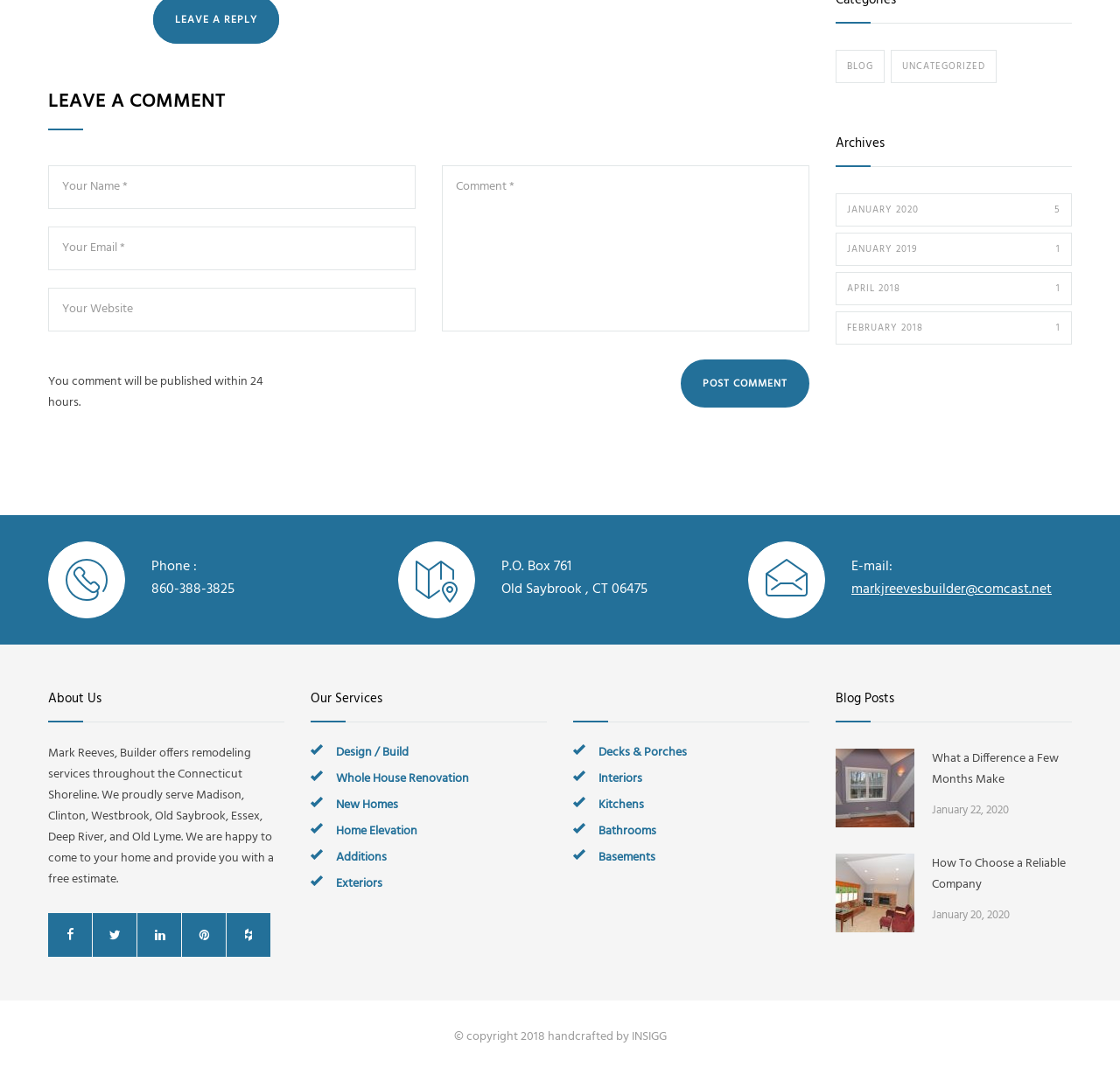Locate the bounding box coordinates of the segment that needs to be clicked to meet this instruction: "contact via email".

[0.76, 0.538, 0.939, 0.559]